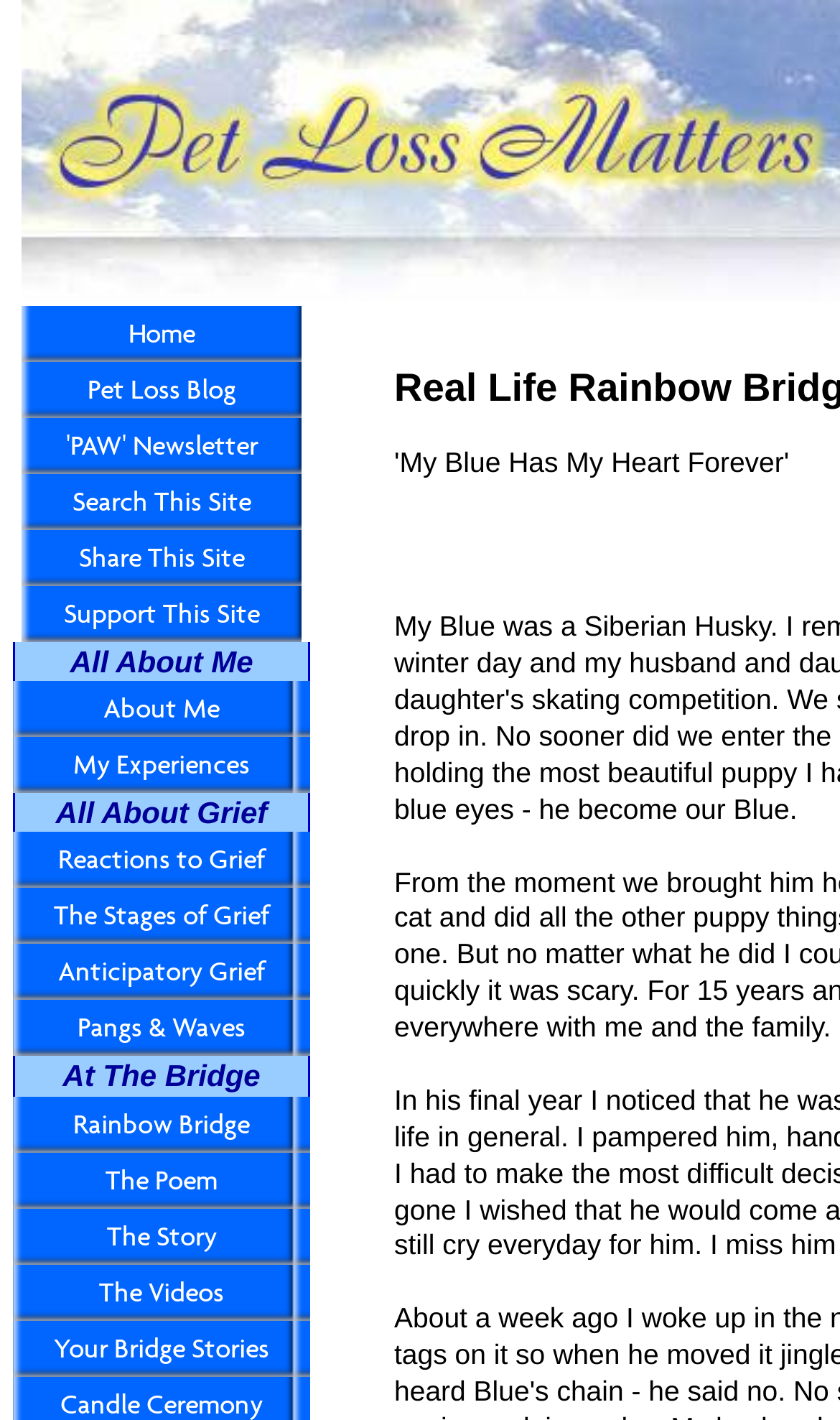Identify the bounding box coordinates of the clickable region to carry out the given instruction: "search this site".

[0.026, 0.334, 0.359, 0.373]